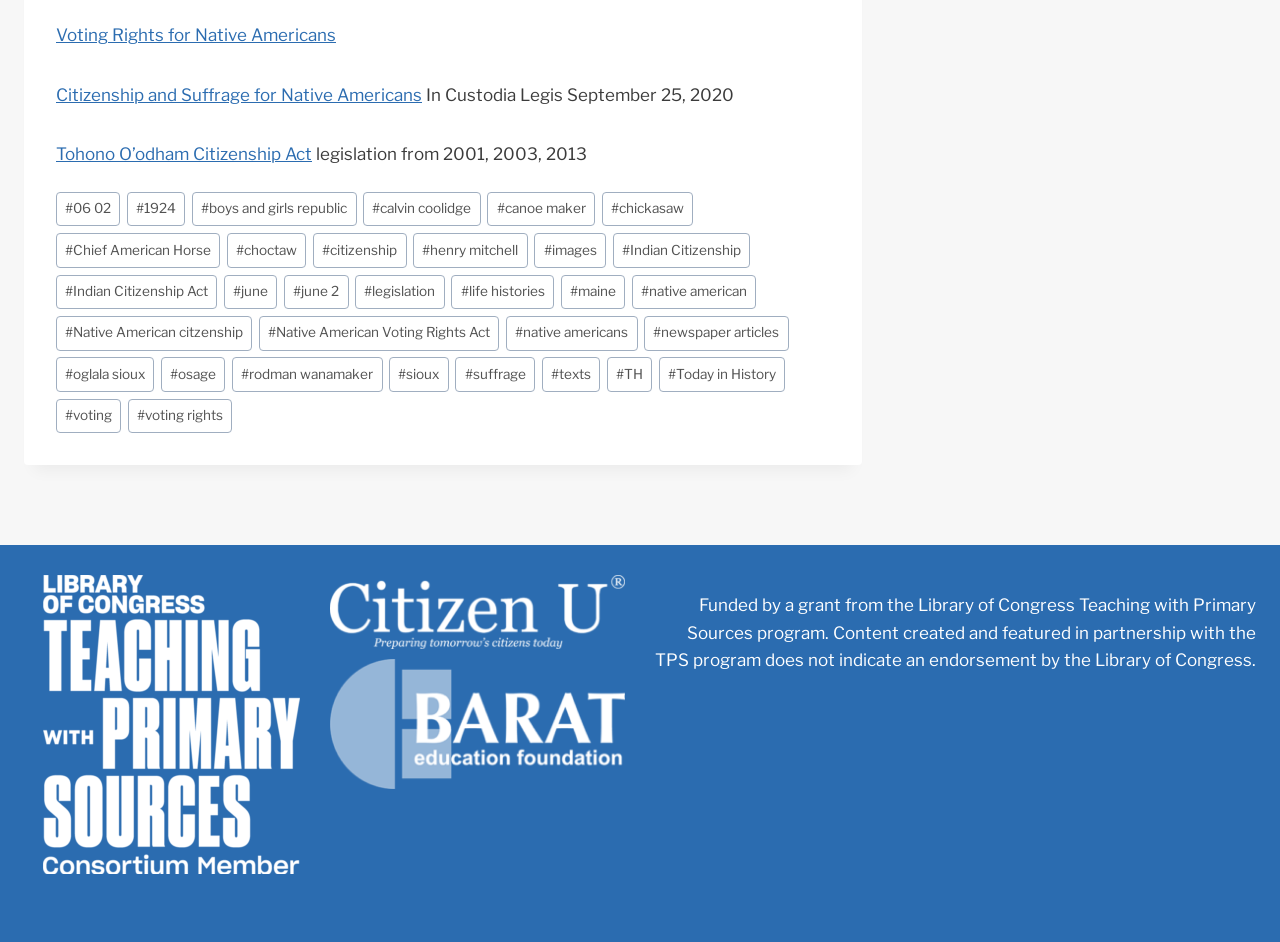By analyzing the image, answer the following question with a detailed response: What is the date mentioned on the webpage?

The date 'September 25, 2020' is mentioned on the webpage, specifically in the StaticText element with ID 299, which suggests that it may be the publication date of the content.